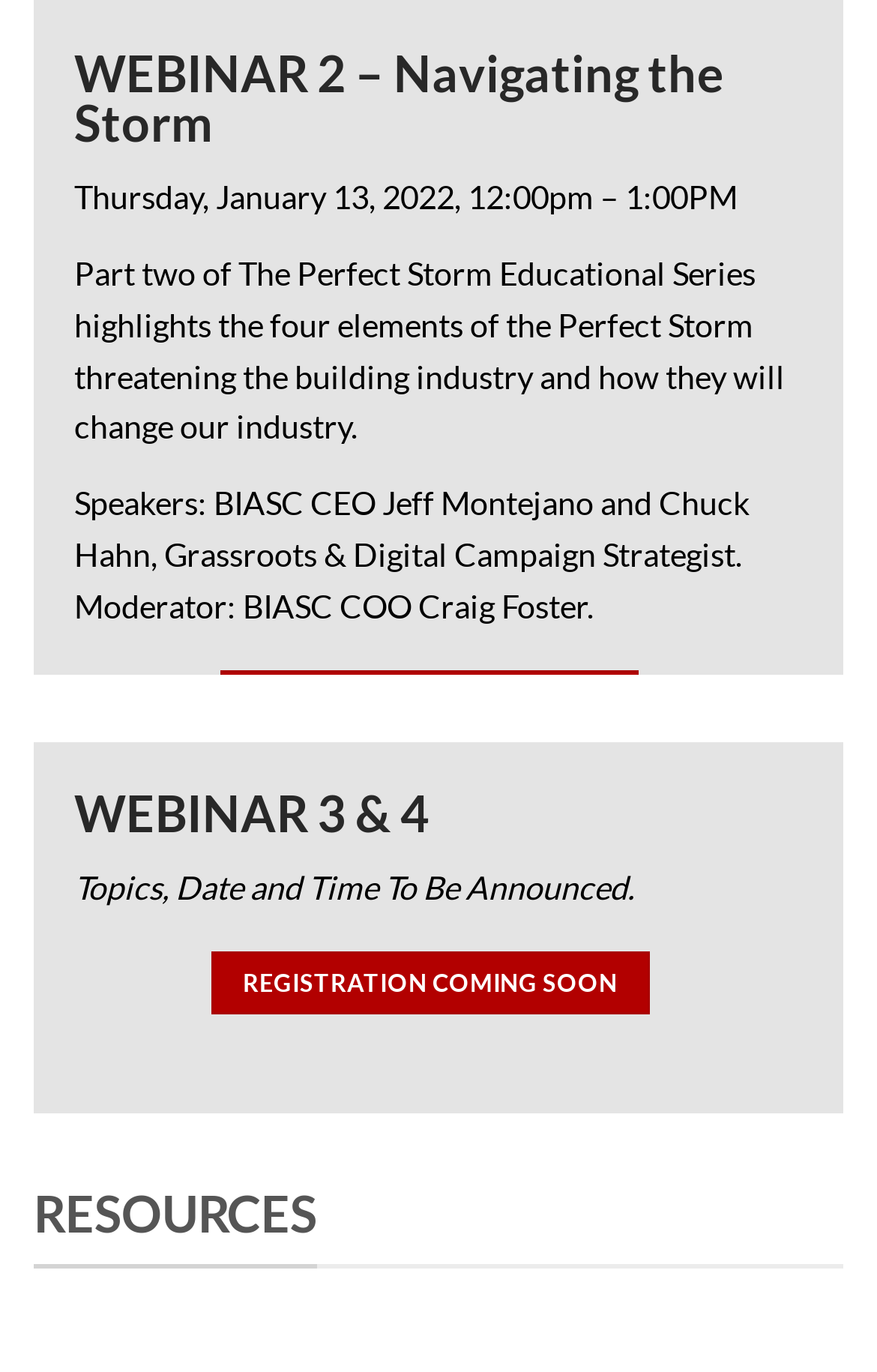Who is the moderator of WEBINAR 2? Analyze the screenshot and reply with just one word or a short phrase.

Craig Foster